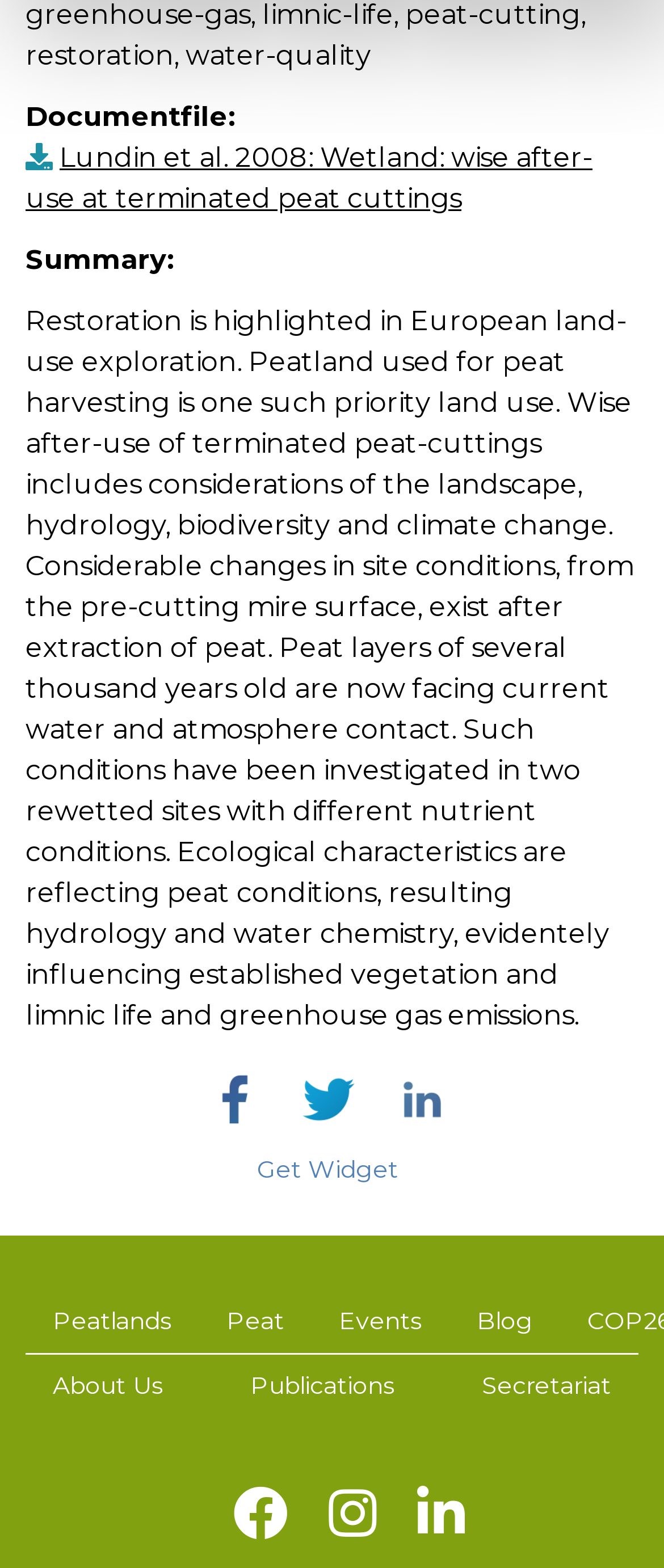Pinpoint the bounding box coordinates of the element to be clicked to execute the instruction: "Share on Facebook".

[0.288, 0.674, 0.417, 0.728]